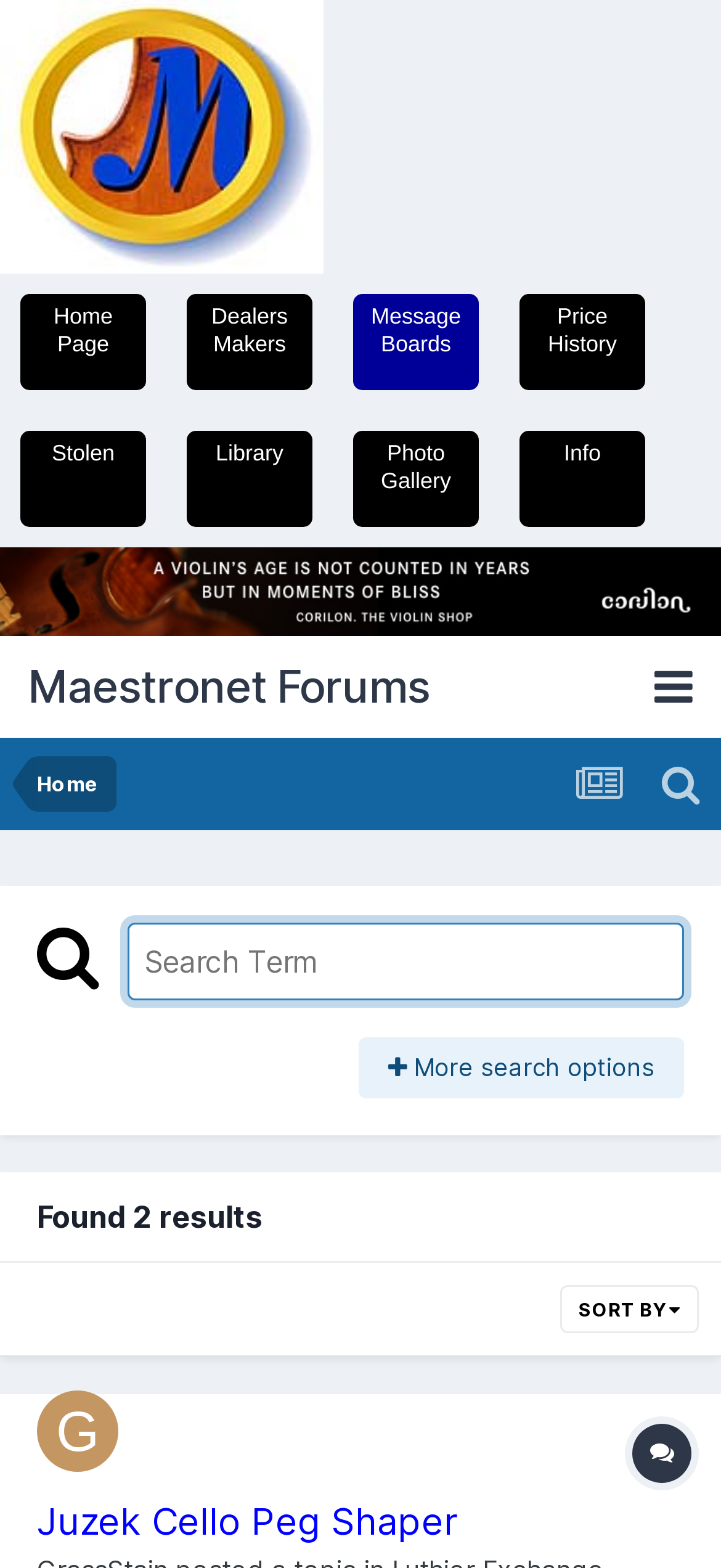Please locate the bounding box coordinates of the element that should be clicked to achieve the given instruction: "View more search options".

[0.497, 0.662, 0.949, 0.7]